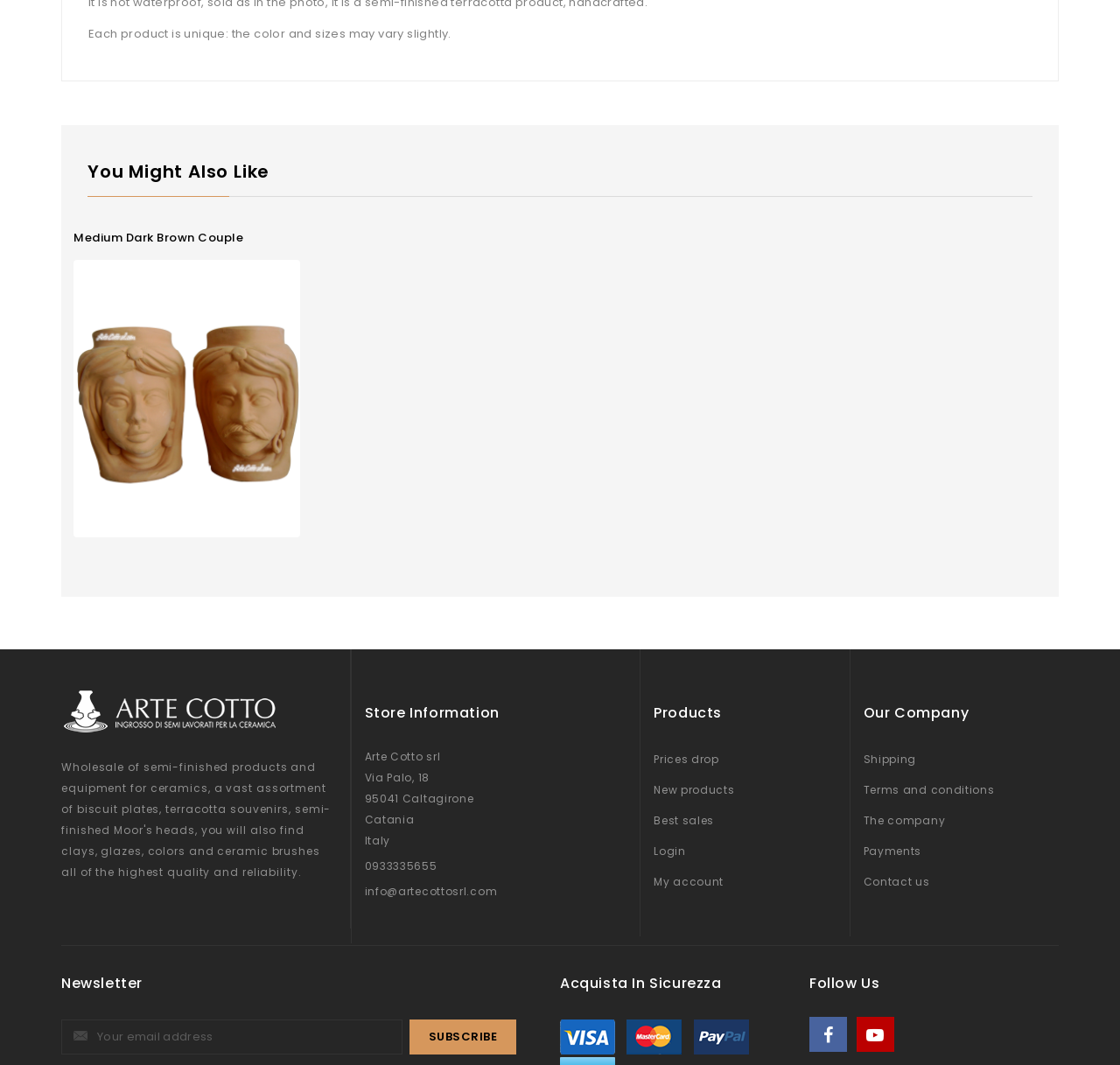Locate the bounding box coordinates of the item that should be clicked to fulfill the instruction: "Quick view".

[0.151, 0.331, 0.182, 0.364]